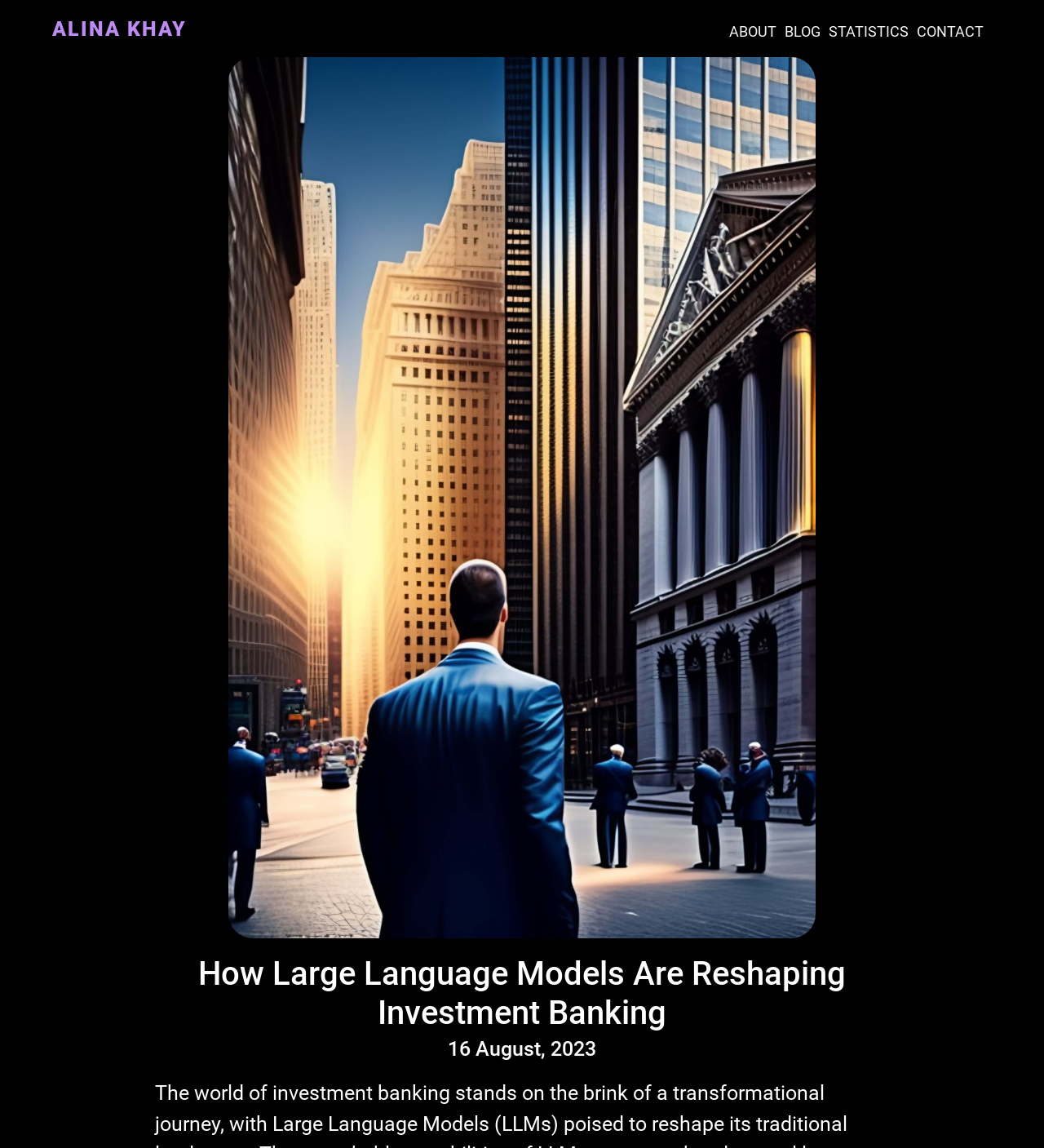Based on the element description Alina Khay, identify the bounding box of the UI element in the given webpage screenshot. The coordinates should be in the format (top-left x, top-left y, bottom-right x, bottom-right y) and must be between 0 and 1.

[0.05, 0.015, 0.179, 0.04]